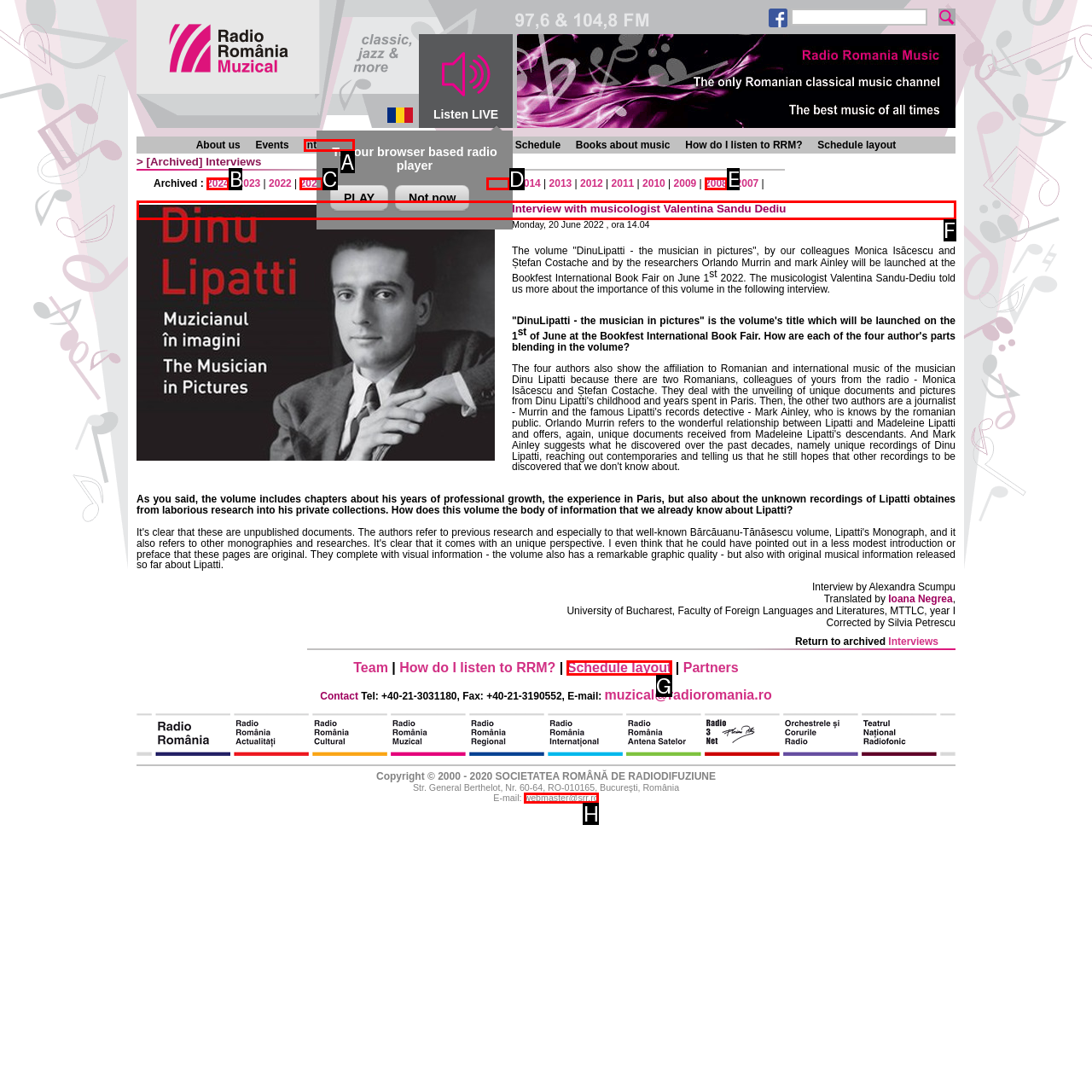Tell me which one HTML element I should click to complete the following instruction: Search for something
Answer with the option's letter from the given choices directly.

None